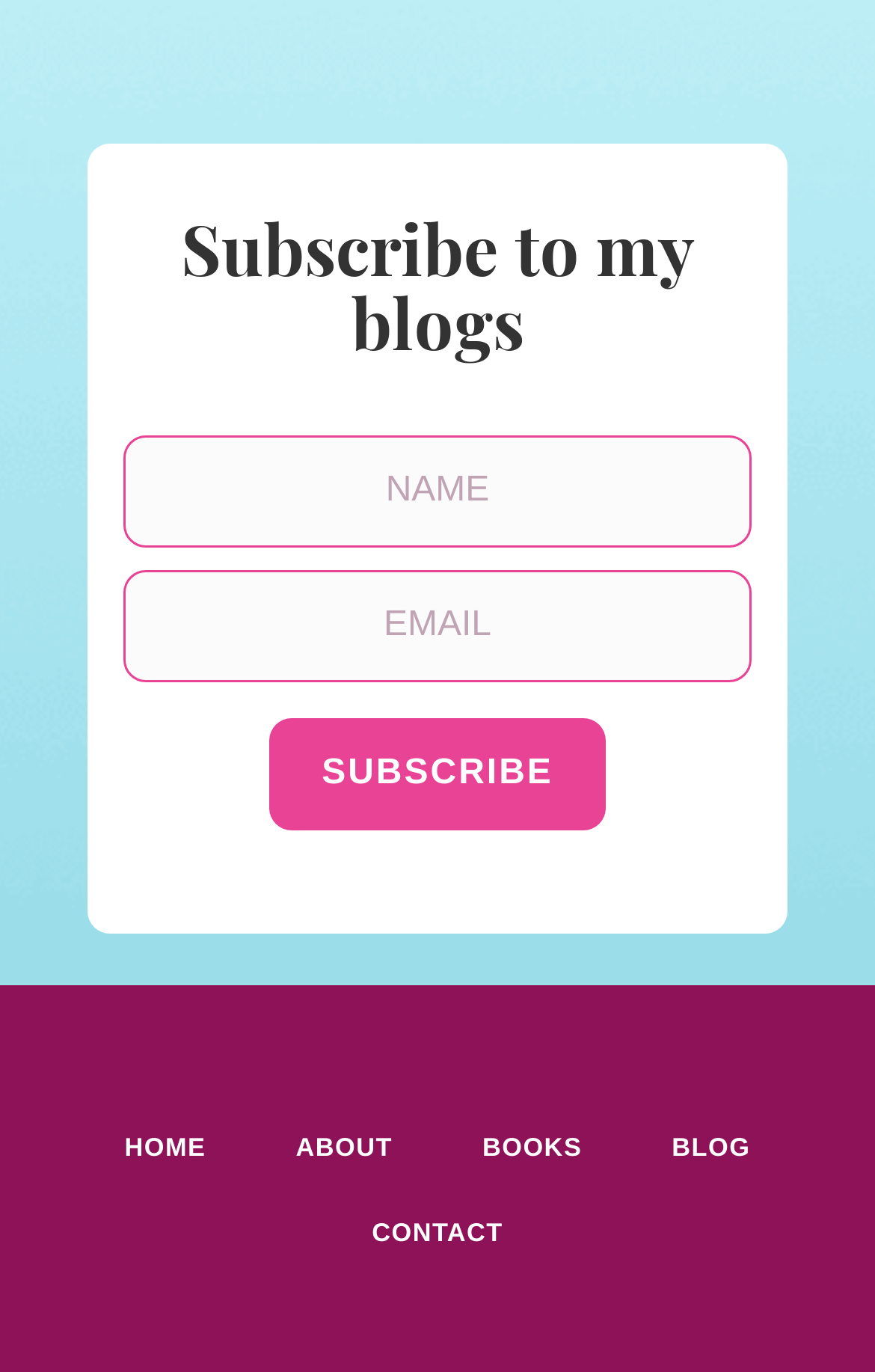Identify the bounding box coordinates of the region I need to click to complete this instruction: "Contact the author".

[0.374, 0.875, 0.626, 0.924]